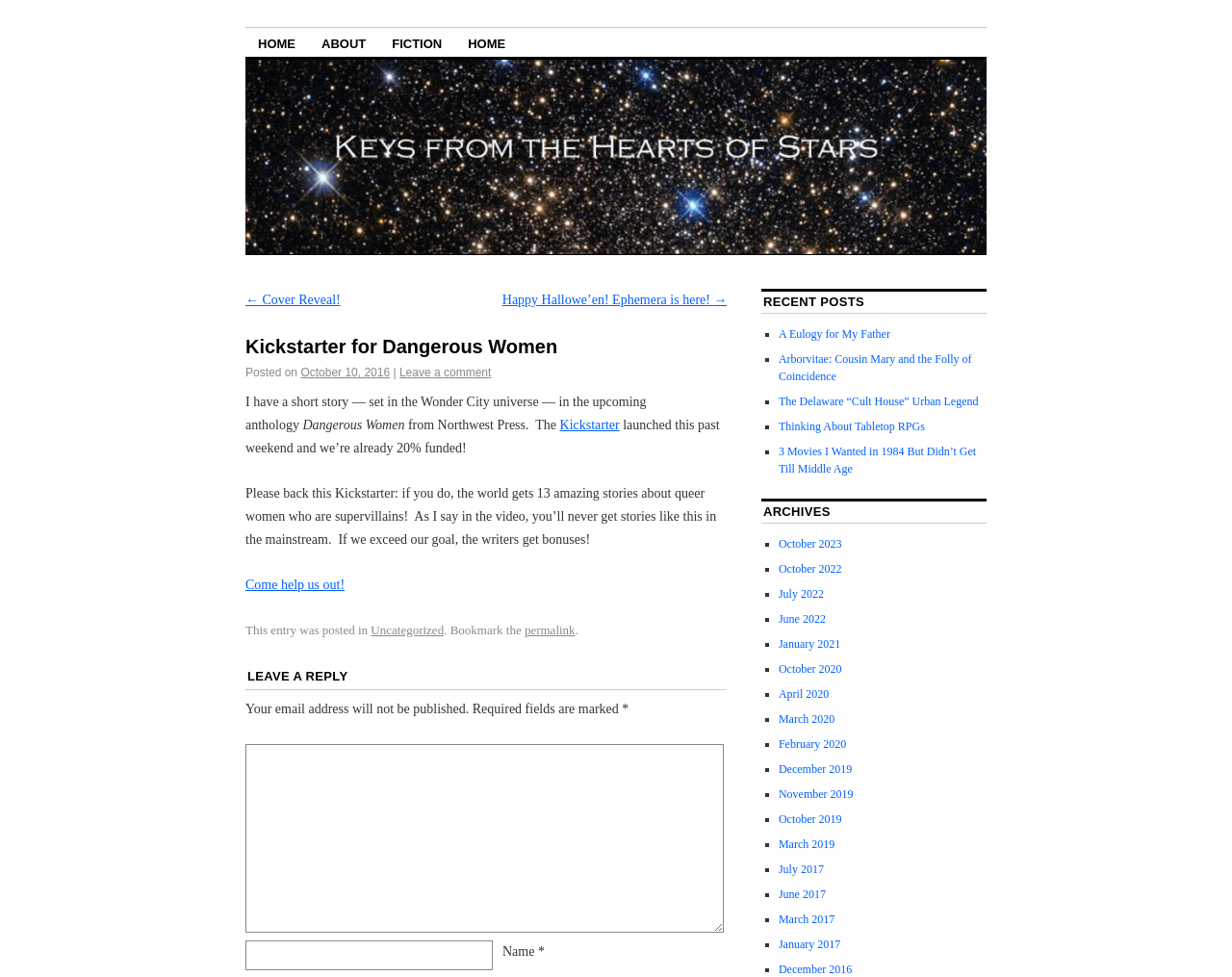Generate an in-depth caption that captures all aspects of the webpage.

The webpage is a blog post titled "Kickstarter for Dangerous Women" by Jude McLaughlin. At the top, there are four navigation links: "HOME", "ABOUT", "FICTION", and another "HOME" link. Below these links, there is a section with a heading "Kickstarter for Dangerous Women" and a subheading "Posted on October 10, 2016". 

The main content of the blog post is a text about a Kickstarter project for an anthology called "Dangerous Women" from Northwest Press. The text explains that the project has already reached 20% of its funding goal and encourages readers to support it. There is also a call-to-action link "Come help us out!".

On the right side of the page, there is a section titled "RECENT POSTS" with a list of five links to other blog posts, including "A Eulogy for My Father", "Arborvitae: Cousin Mary and the Folly of Coincidence", and others. Below this section, there is another section titled "ARCHIVES" with a list of links to blog posts from different months and years, ranging from October 2023 to January 2017.

At the bottom of the page, there is a comment section with a heading "LEAVE A REPLY" and a form to submit a comment. The form includes fields for name, email, and comment, with a note that email addresses will not be published.